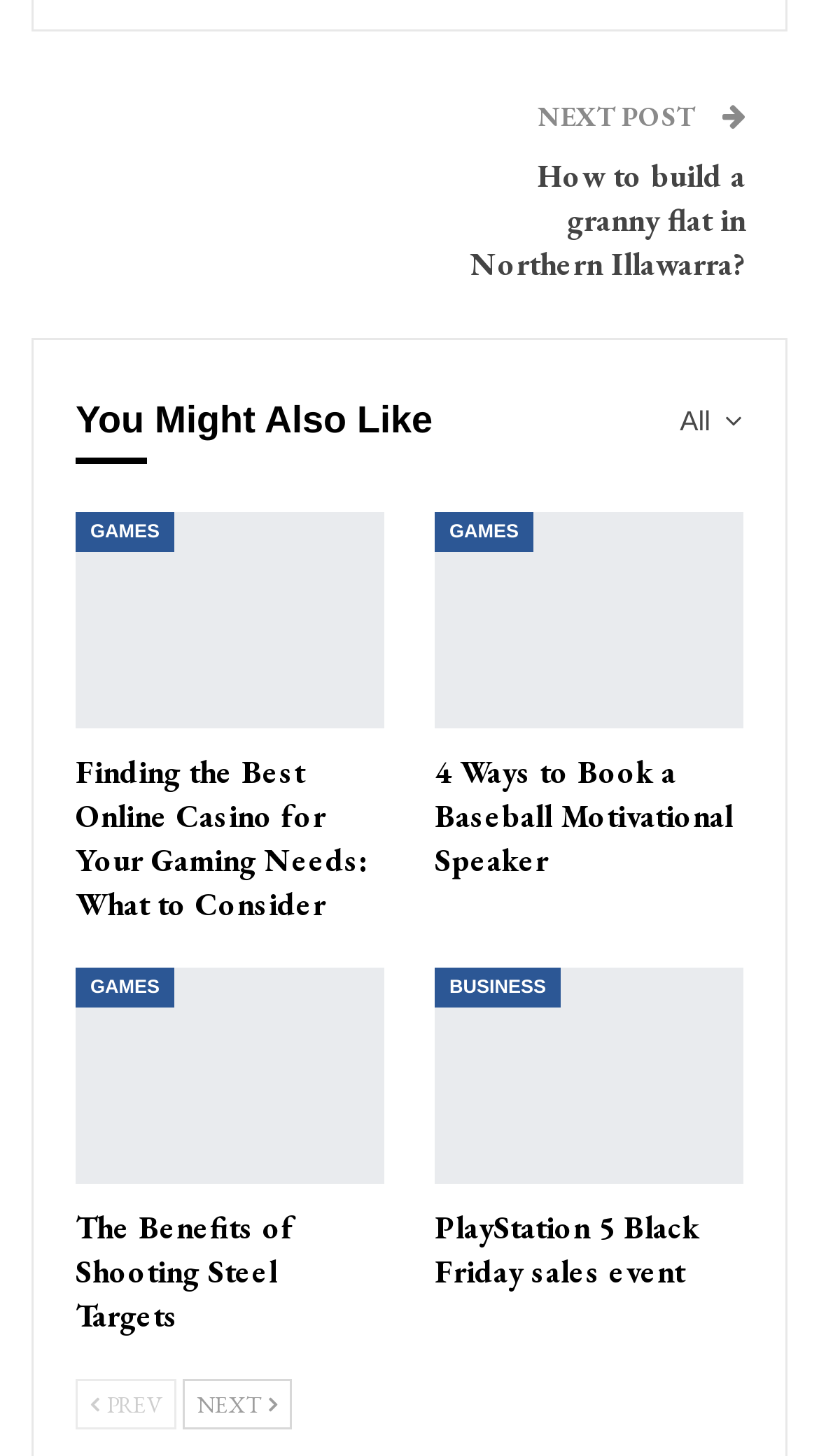What is the purpose of the 'Previous' and 'Next' buttons?
Using the image, provide a concise answer in one word or a short phrase.

Navigation